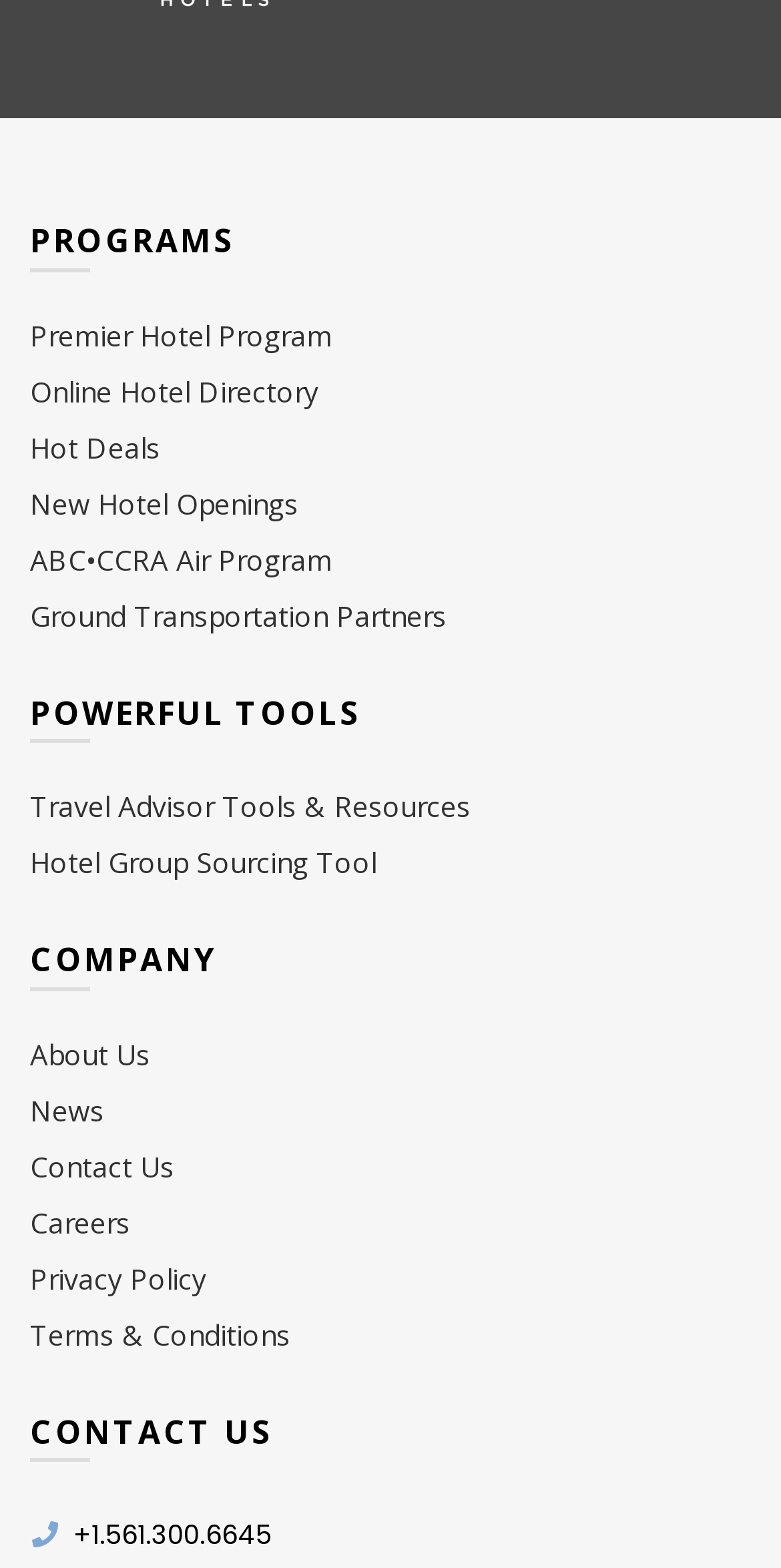What is the last link under 'COMPANY'?
Please use the visual content to give a single word or phrase answer.

Terms & Conditions